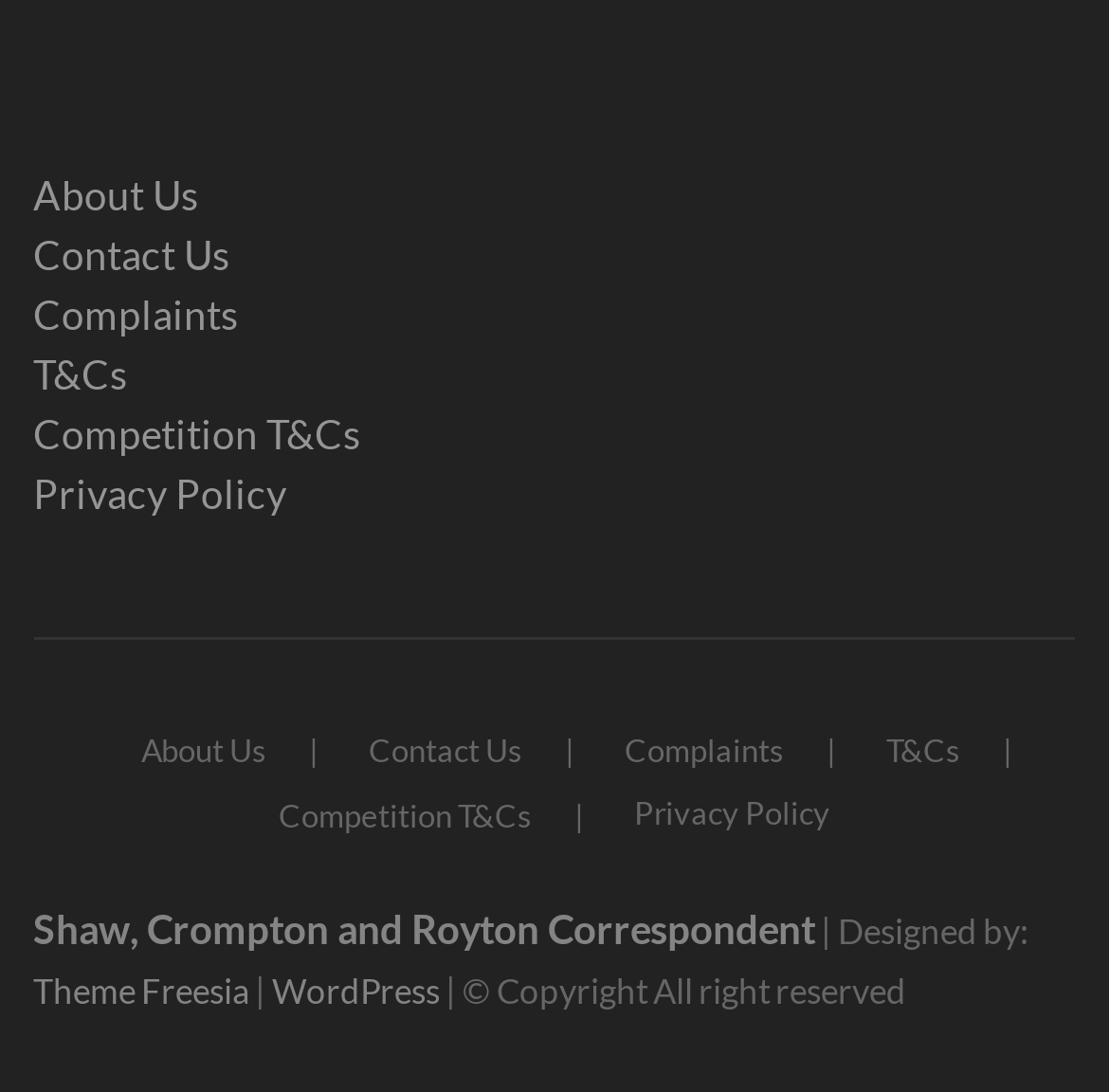Given the element description: "Shaw, Crompton and Royton Correspondent", predict the bounding box coordinates of this UI element. The coordinates must be four float numbers between 0 and 1, given as [left, top, right, bottom].

[0.03, 0.829, 0.735, 0.873]